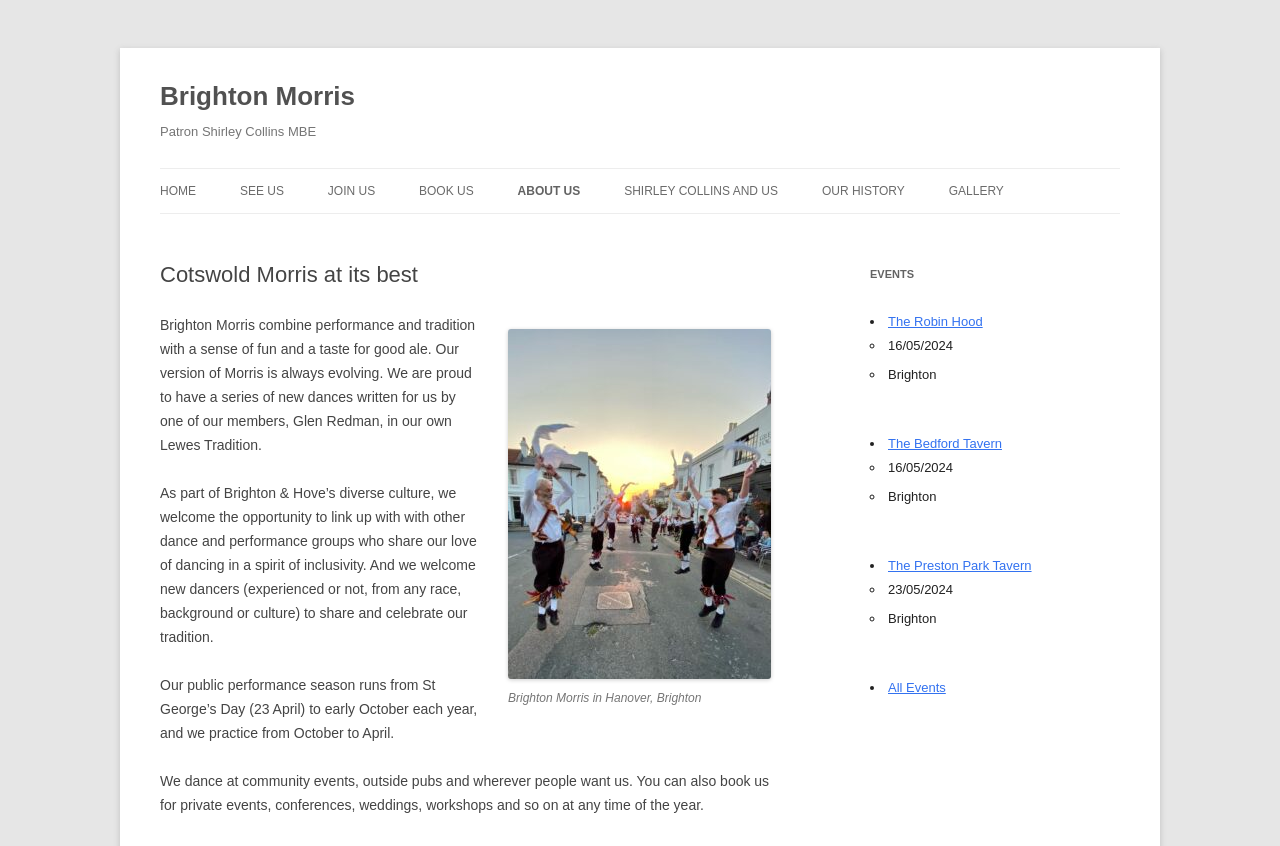What is the name of the event on 16/05/2024?
Please give a detailed and elaborate answer to the question based on the image.

The webpage lists several events, including one on 16/05/2024 at 'The Robin Hood', which suggests that this is the name of the event on that date.